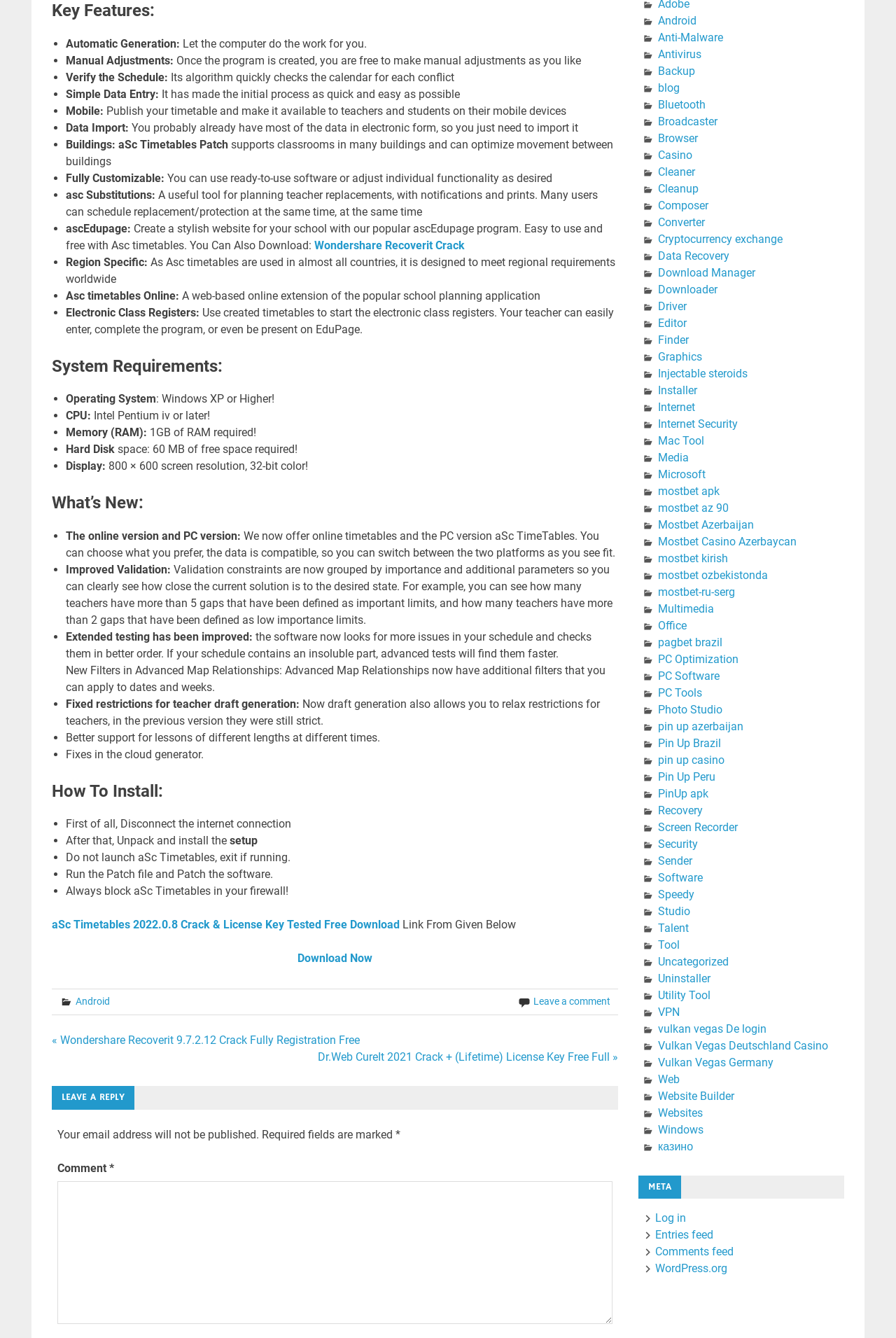What is the purpose of ascEdupage?
Please respond to the question with as much detail as possible.

According to the webpage, ascEdupage is a program that allows users to create a stylish website for their school, and it is free with aSc Timetables.